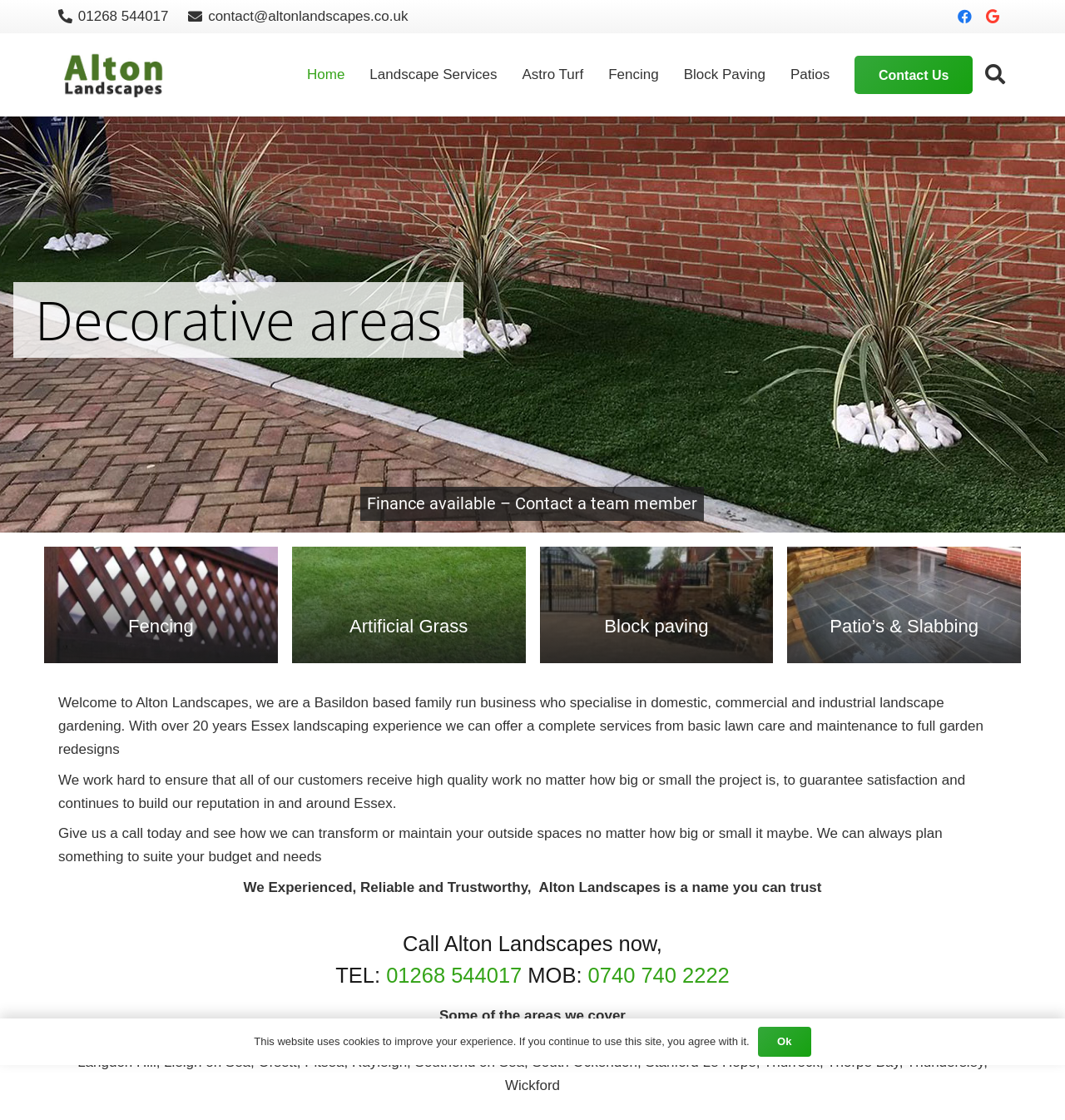What areas does Alton Landscapes cover?
Look at the image and respond with a single word or a short phrase.

Basildon, Benfleet, Billericay, etc.